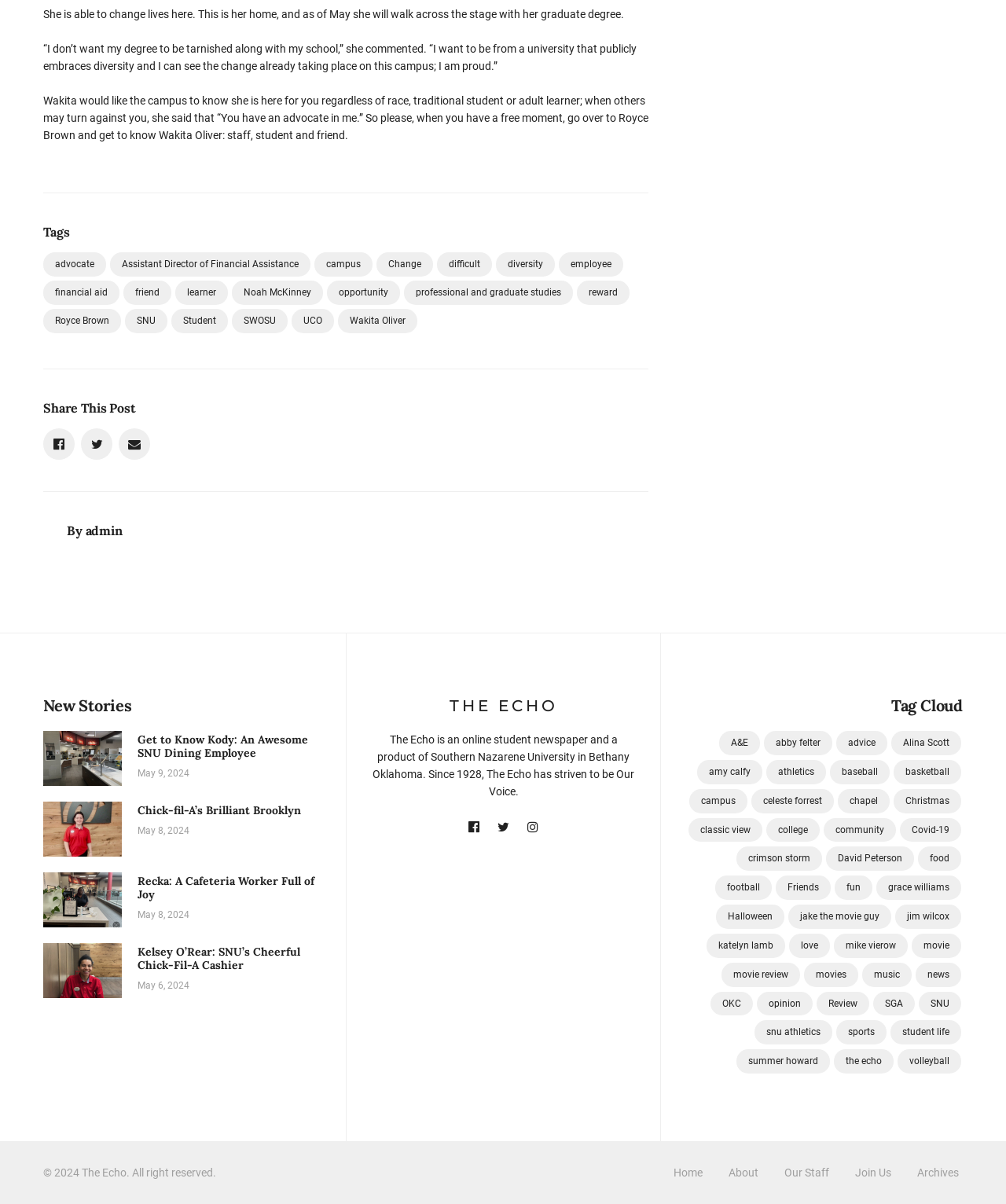Please determine the bounding box coordinates of the section I need to click to accomplish this instruction: "Learn more about DEPT".

None